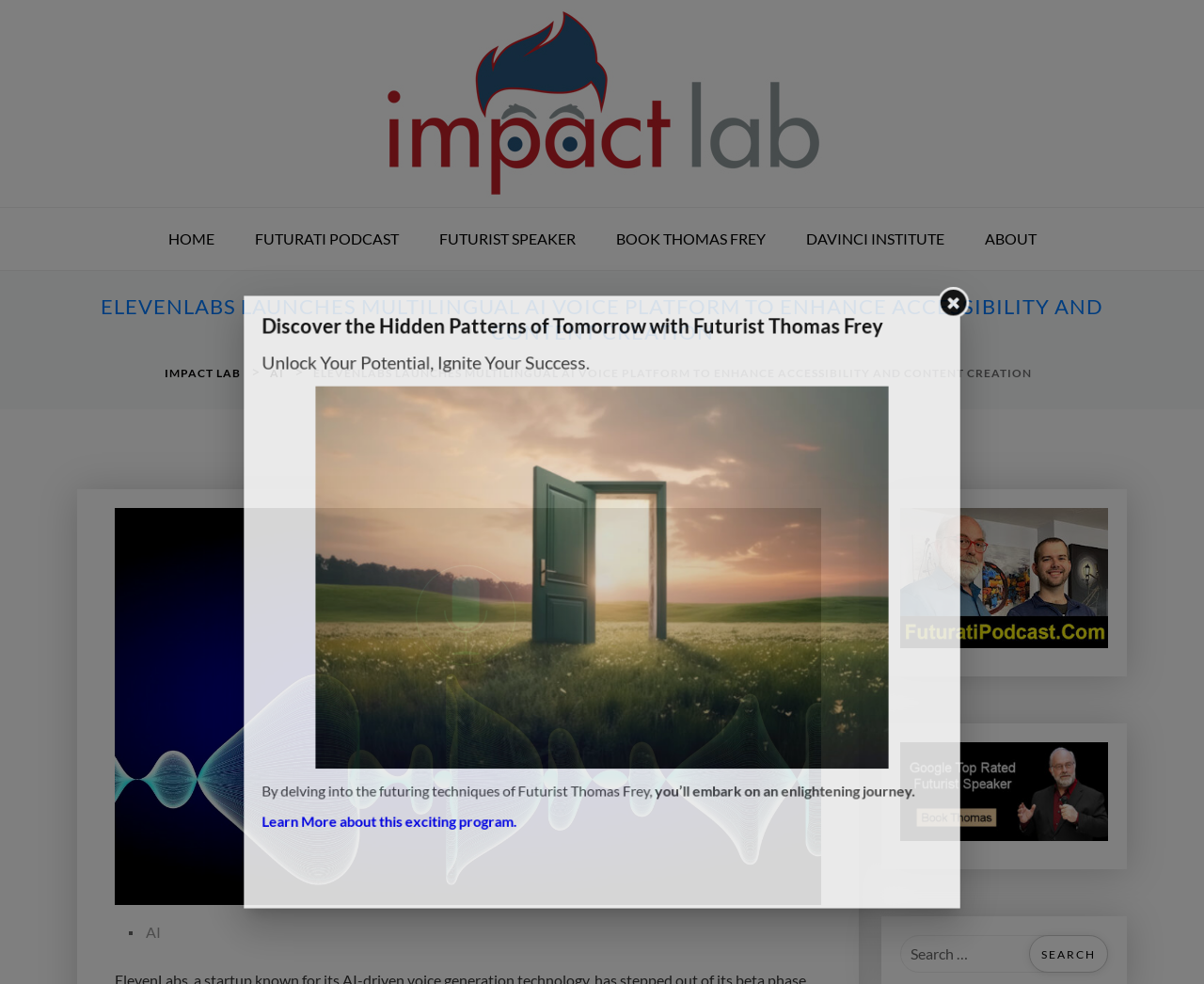What is the name of the institute?
Using the image as a reference, deliver a detailed and thorough answer to the question.

I found the answer by looking at the link 'DAVINCI INSTITUTE' which suggests that the name of the institute is DaVinci Institute.